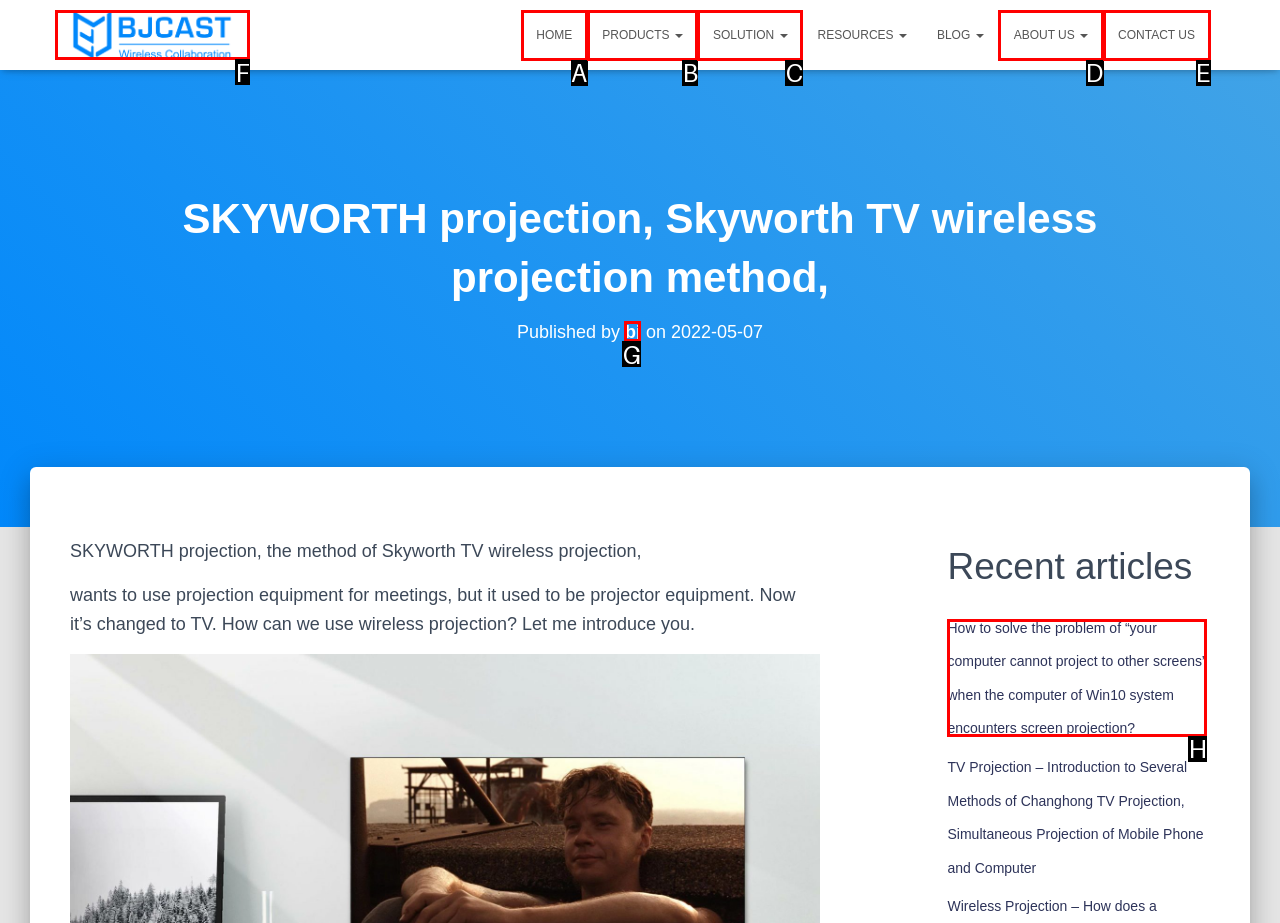Which HTML element should be clicked to complete the following task: go to BJCAST homepage?
Answer with the letter corresponding to the correct choice.

F